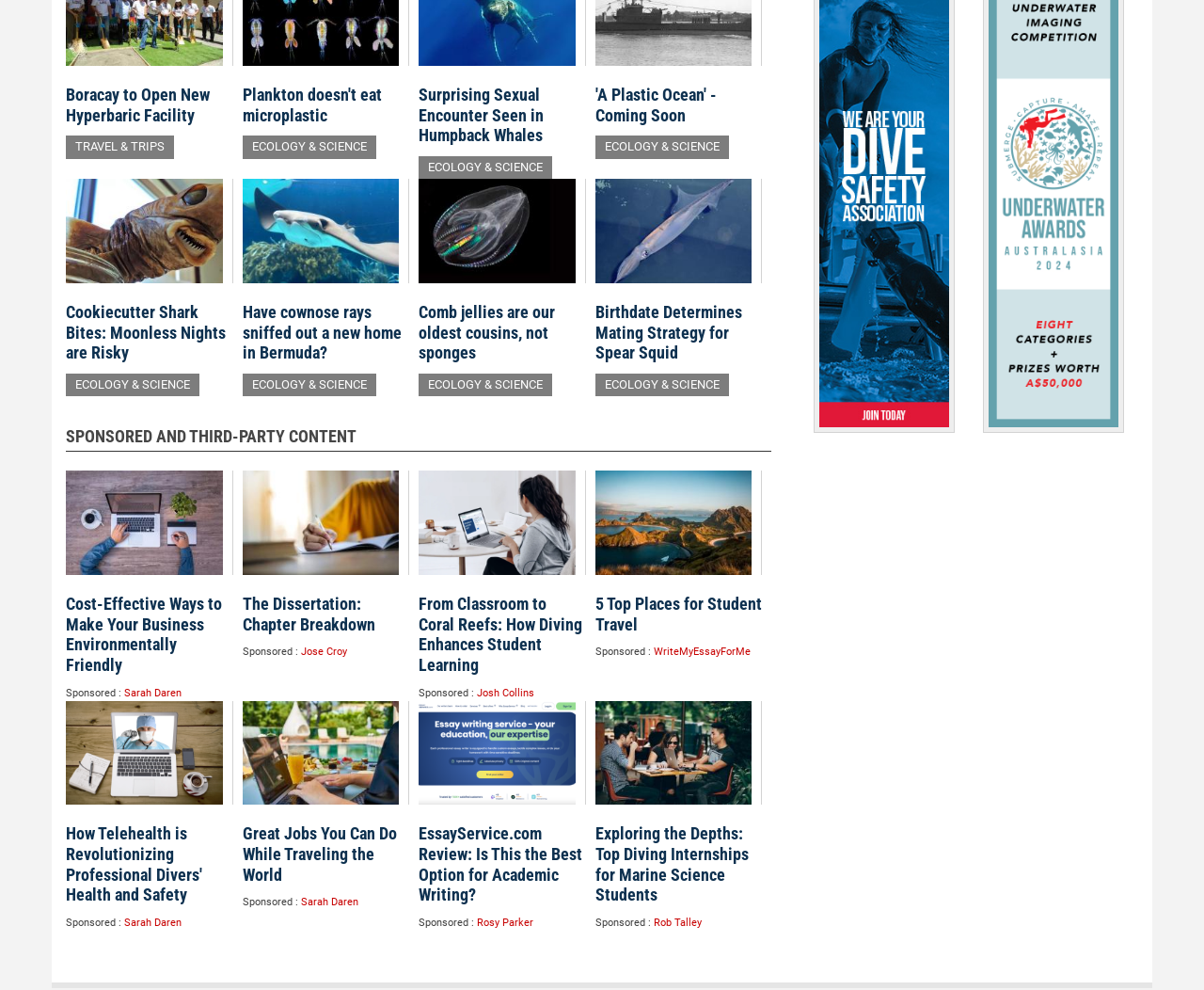Give a one-word or phrase response to the following question: What is the category of the article 'Comb jellies are our oldest cousins, not sponges'?

ECOLOGY & SCIENCE